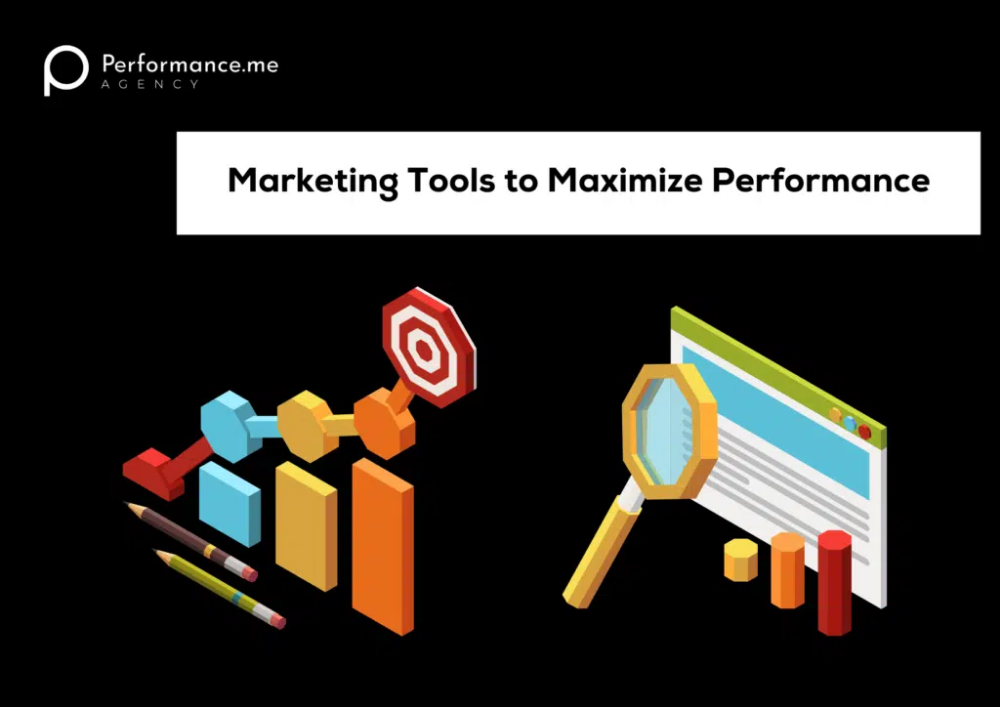What do the geometric blocks represent?
Answer the question using a single word or phrase, according to the image.

Data analytics and performance metrics